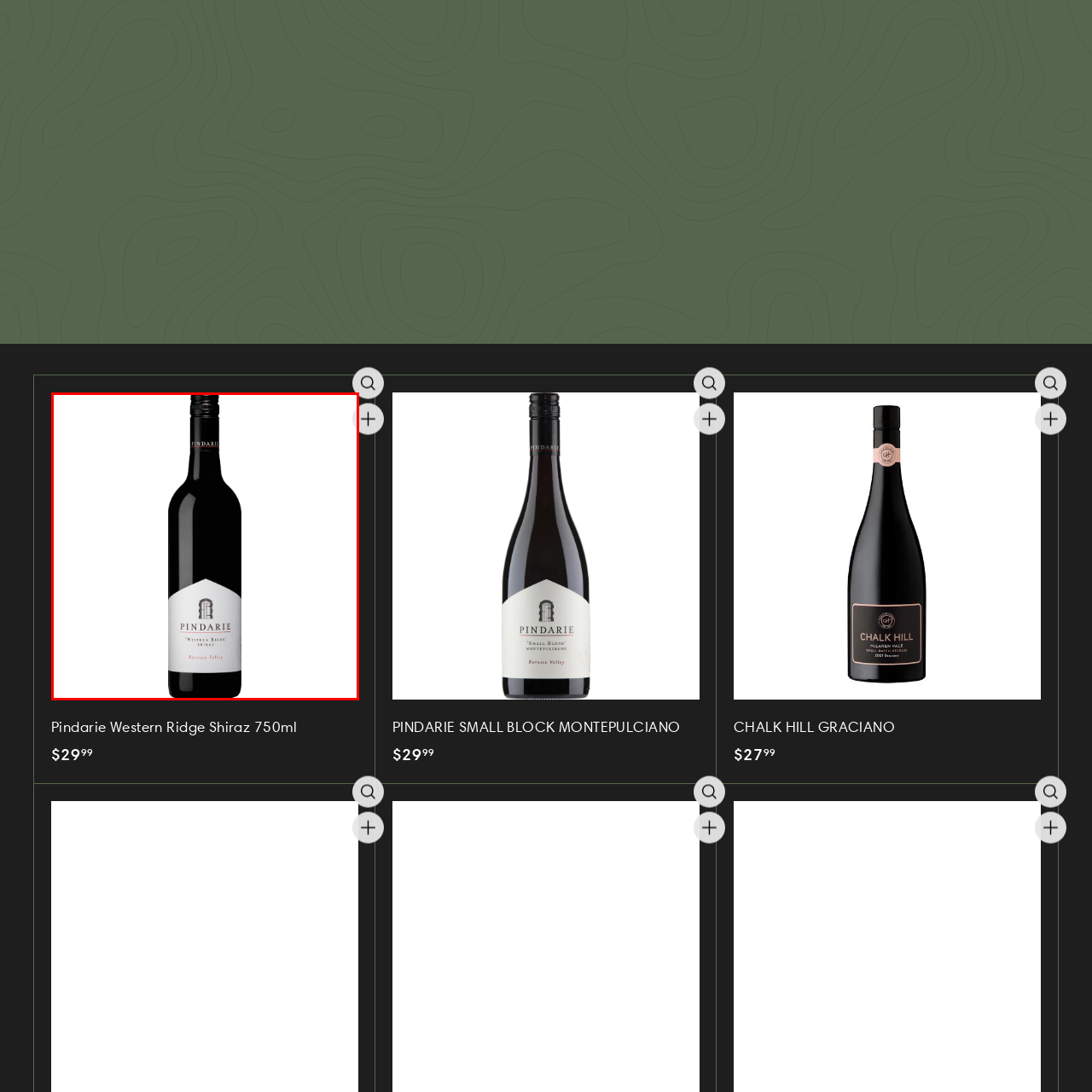What is the brand name of the wine?
Analyze the image surrounded by the red bounding box and answer the question in detail.

The label on the bottle prominently displays the brand name 'PINDARIE', which is the name of the winery or the brand that produces this wine, making it a distinctive feature of the product.